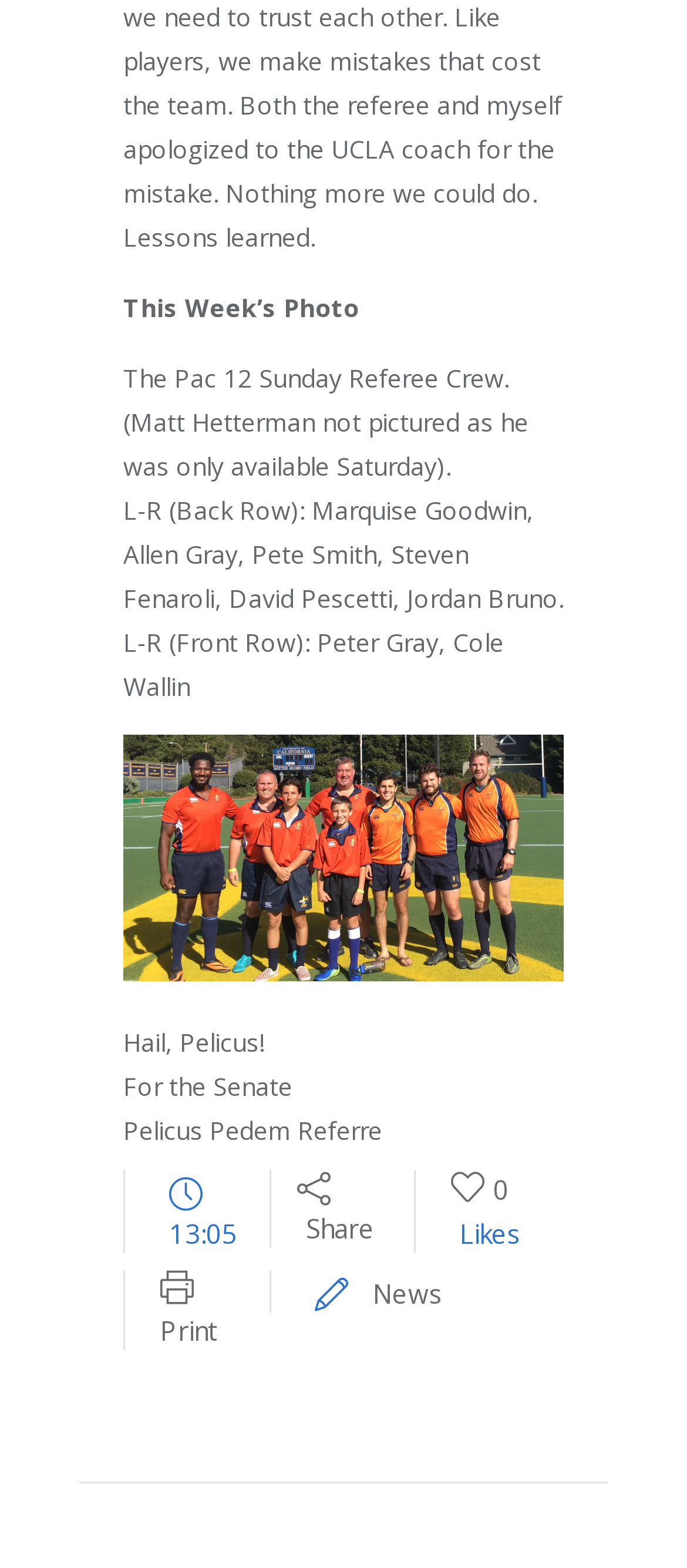What is the time mentioned on the webpage?
Refer to the image and provide a thorough answer to the question.

The time '13:05' is mentioned at the bottom of the webpage, which might be the time when the photo was taken or posted.